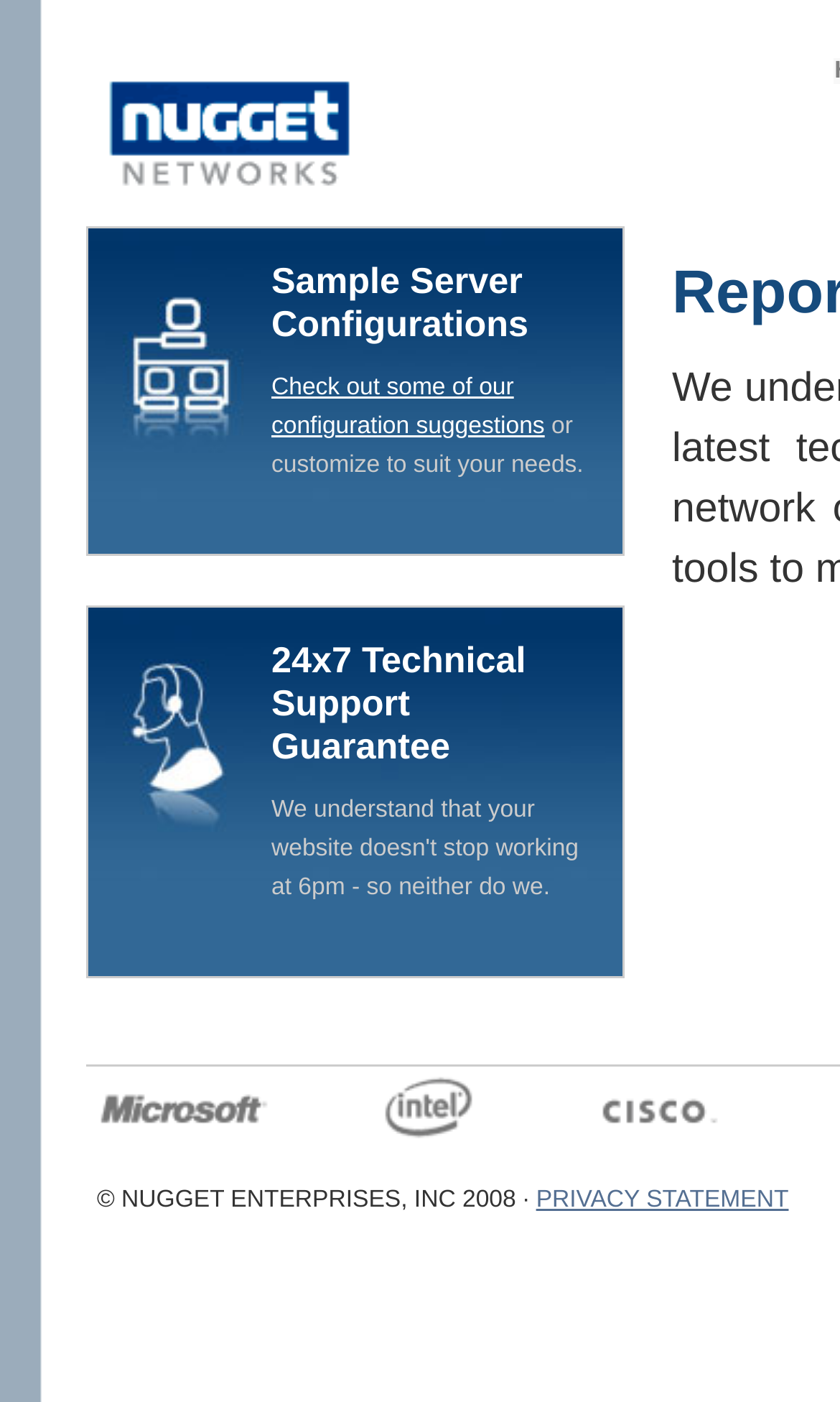Locate the bounding box of the UI element defined by this description: "PRIVACY STATEMENT". The coordinates should be given as four float numbers between 0 and 1, formatted as [left, top, right, bottom].

[0.638, 0.848, 0.939, 0.866]